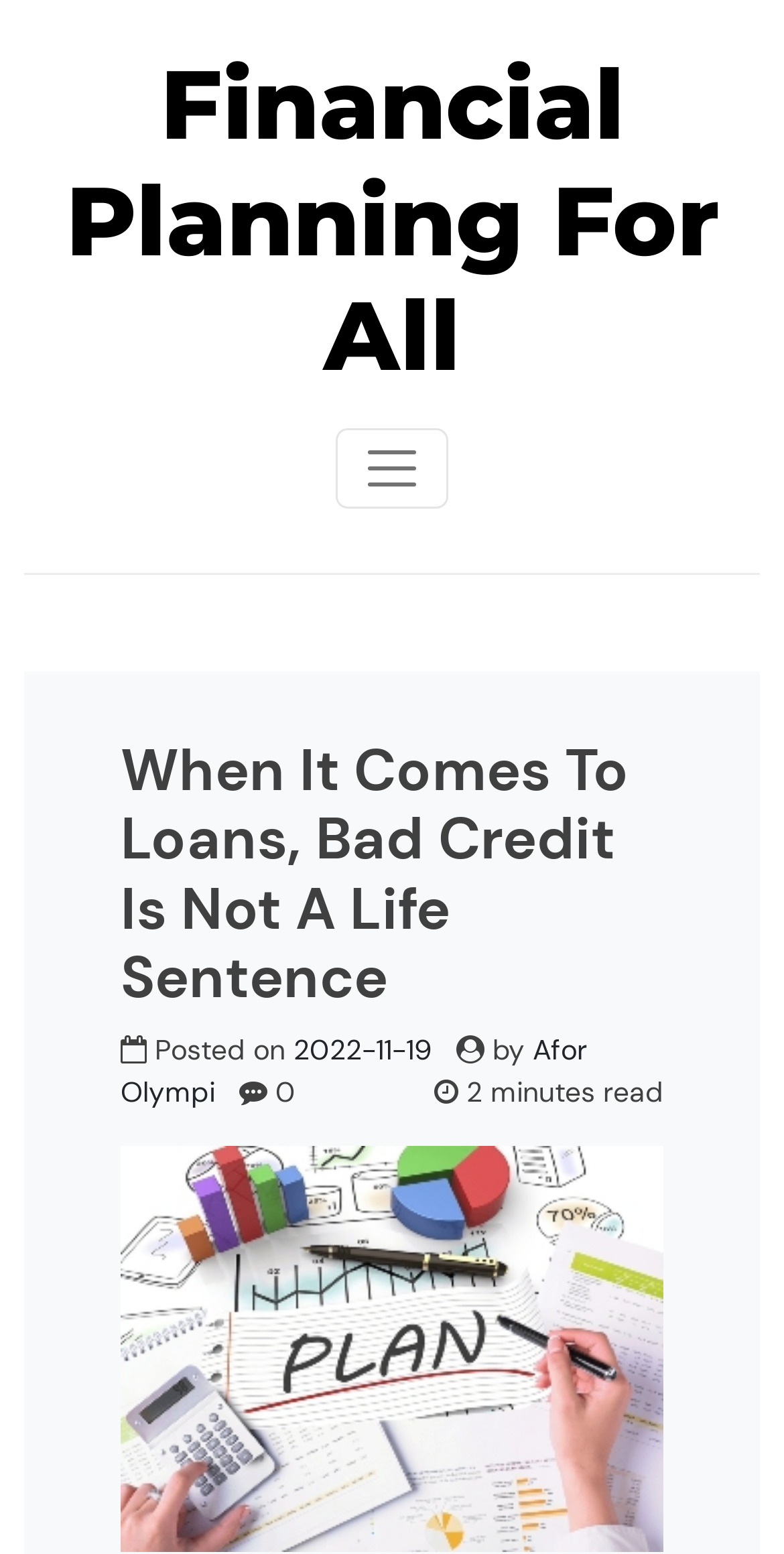Extract the bounding box coordinates for the HTML element that matches this description: "Financial Planning For All". The coordinates should be four float numbers between 0 and 1, i.e., [left, top, right, bottom].

[0.083, 0.03, 0.917, 0.254]